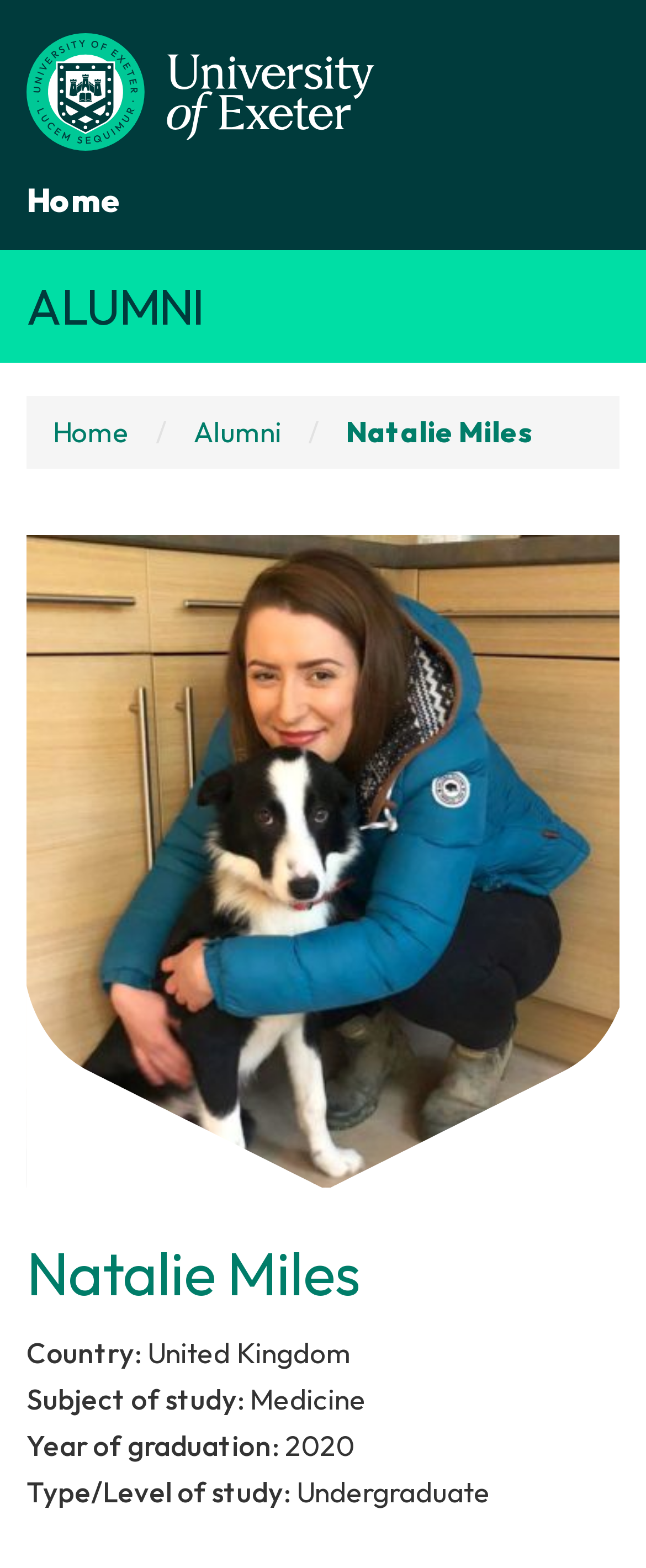Using the description: "Natalie Miles", determine the UI element's bounding box coordinates. Ensure the coordinates are in the format of four float numbers between 0 and 1, i.e., [left, top, right, bottom].

[0.536, 0.264, 0.826, 0.287]